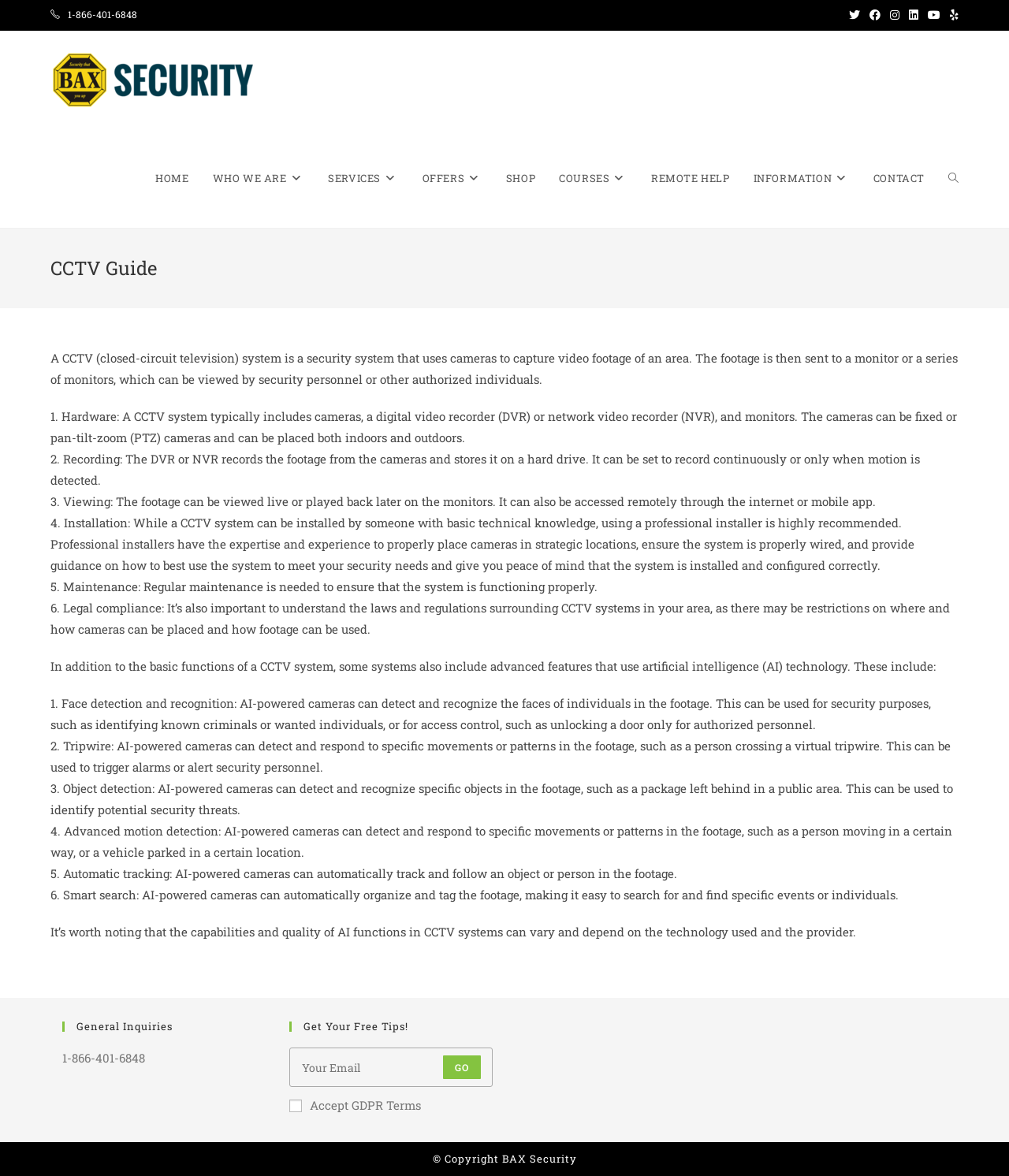Locate the bounding box coordinates of the element that should be clicked to fulfill the instruction: "Call the phone number".

[0.065, 0.007, 0.136, 0.017]